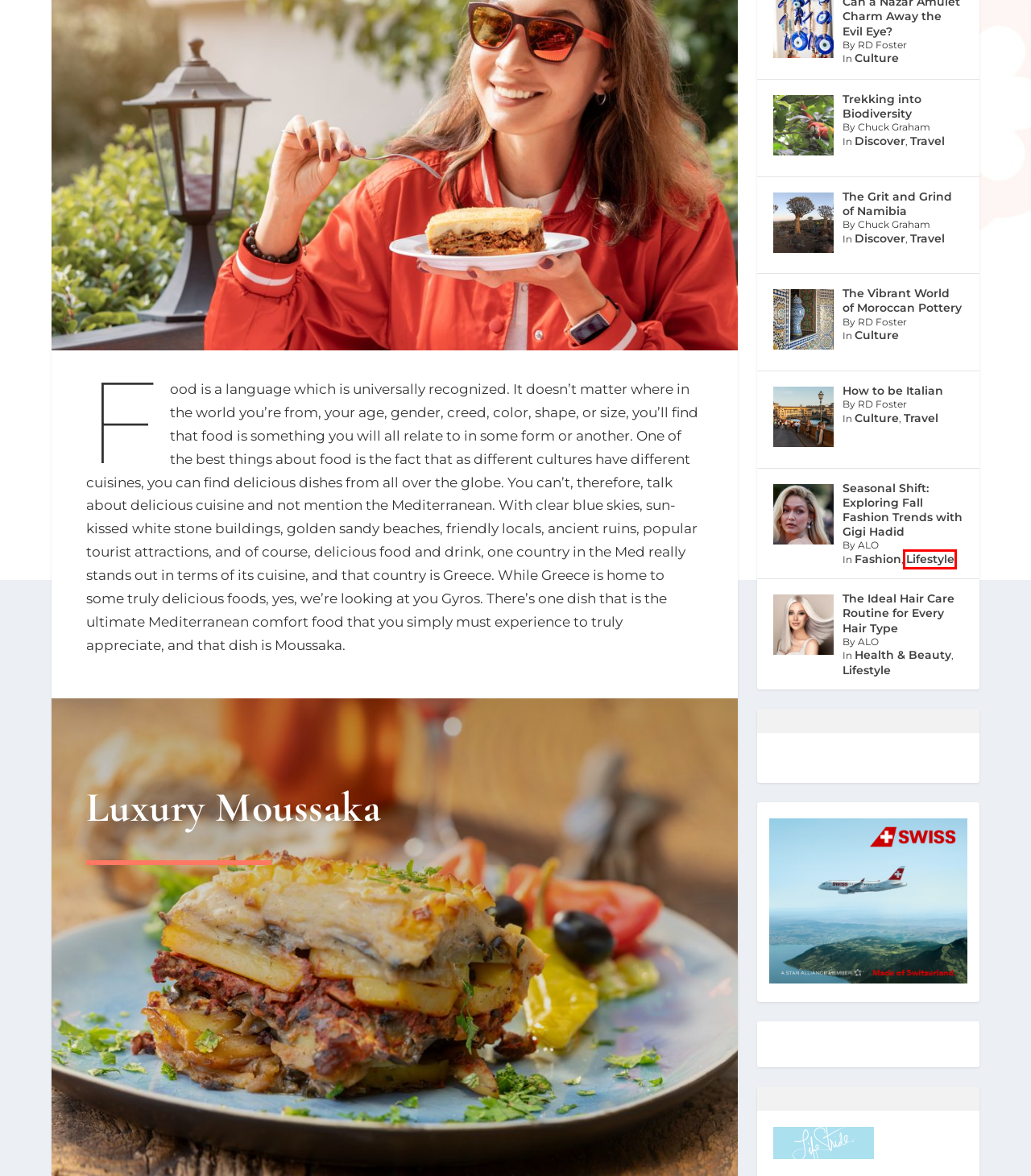Given a webpage screenshot featuring a red rectangle around a UI element, please determine the best description for the new webpage that appears after the element within the bounding box is clicked. The options are:
A. Culture Archives - ALO Magazine
B. The Ideal Hair Care Routine for Every Hair Type - ALO Magazine
C. The Grit and Grind of Namibia - ALO Magazine
D. Fashion Archives - ALO Magazine
E. Seasonal Shift: Exploring Fall Fashion Trends with Gigi Hadid - ALO Magazine
F. How to be Italian - ALO Magazine
G. Lifestyle Archives - ALO Magazine
H. Trekking into Biodiversity - ALO Magazine

G